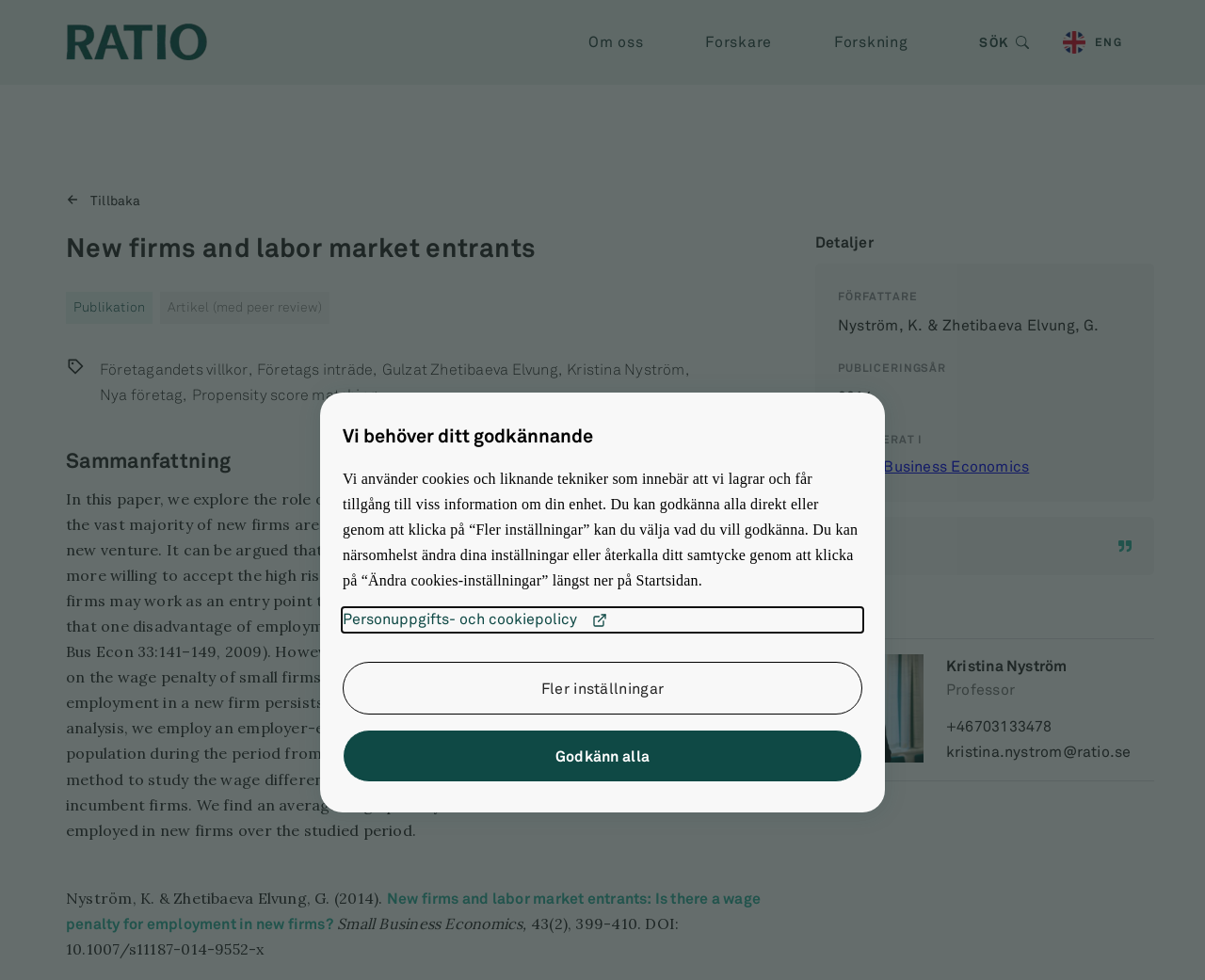Locate the bounding box coordinates of the clickable area to execute the instruction: "View the article by clicking the New firms and labor market entrants link". Provide the coordinates as four float numbers between 0 and 1, represented as [left, top, right, bottom].

[0.055, 0.235, 0.641, 0.274]